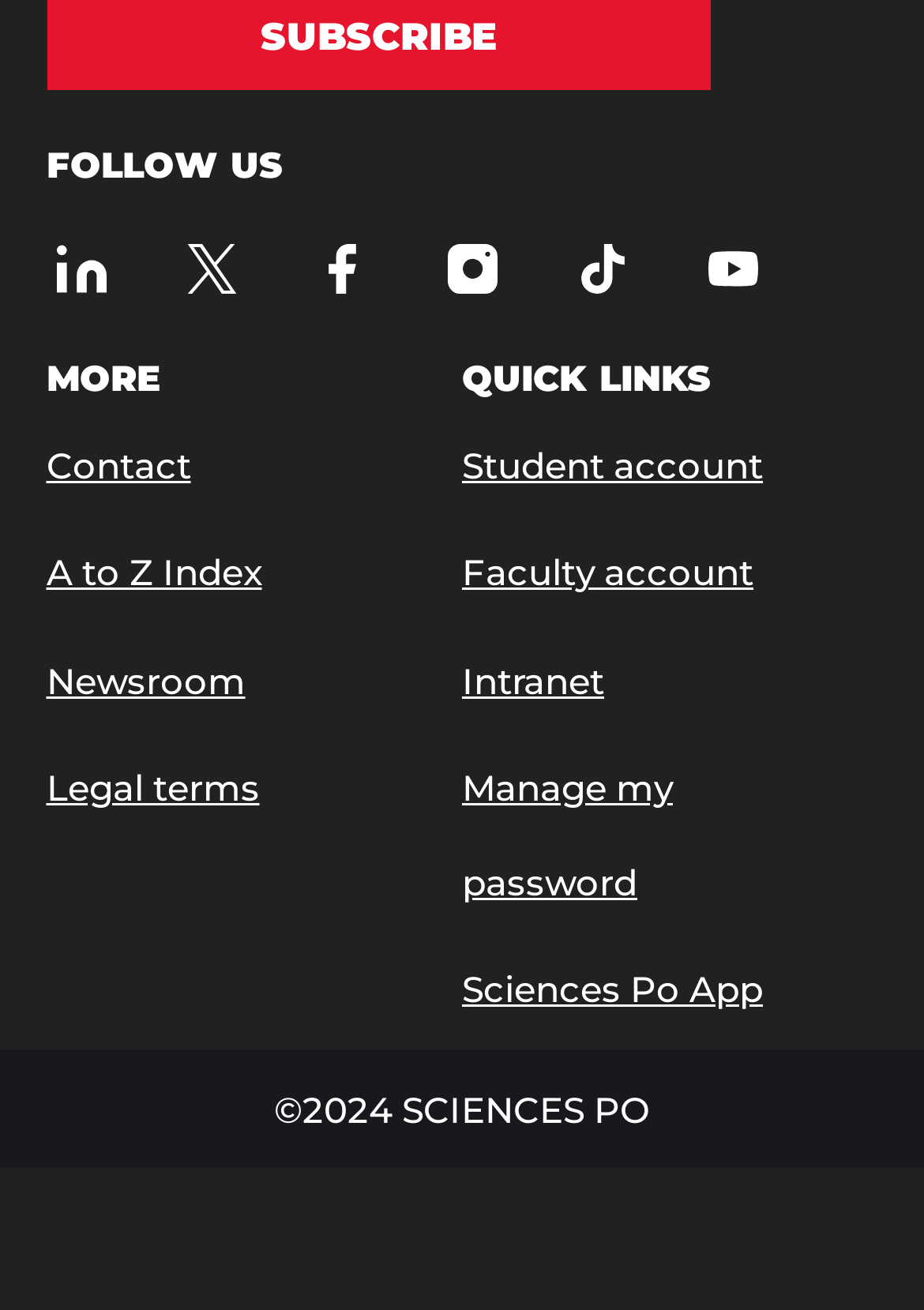Pinpoint the bounding box coordinates of the element that must be clicked to accomplish the following instruction: "View newsroom". The coordinates should be in the format of four float numbers between 0 and 1, i.e., [left, top, right, bottom].

[0.05, 0.484, 0.428, 0.556]